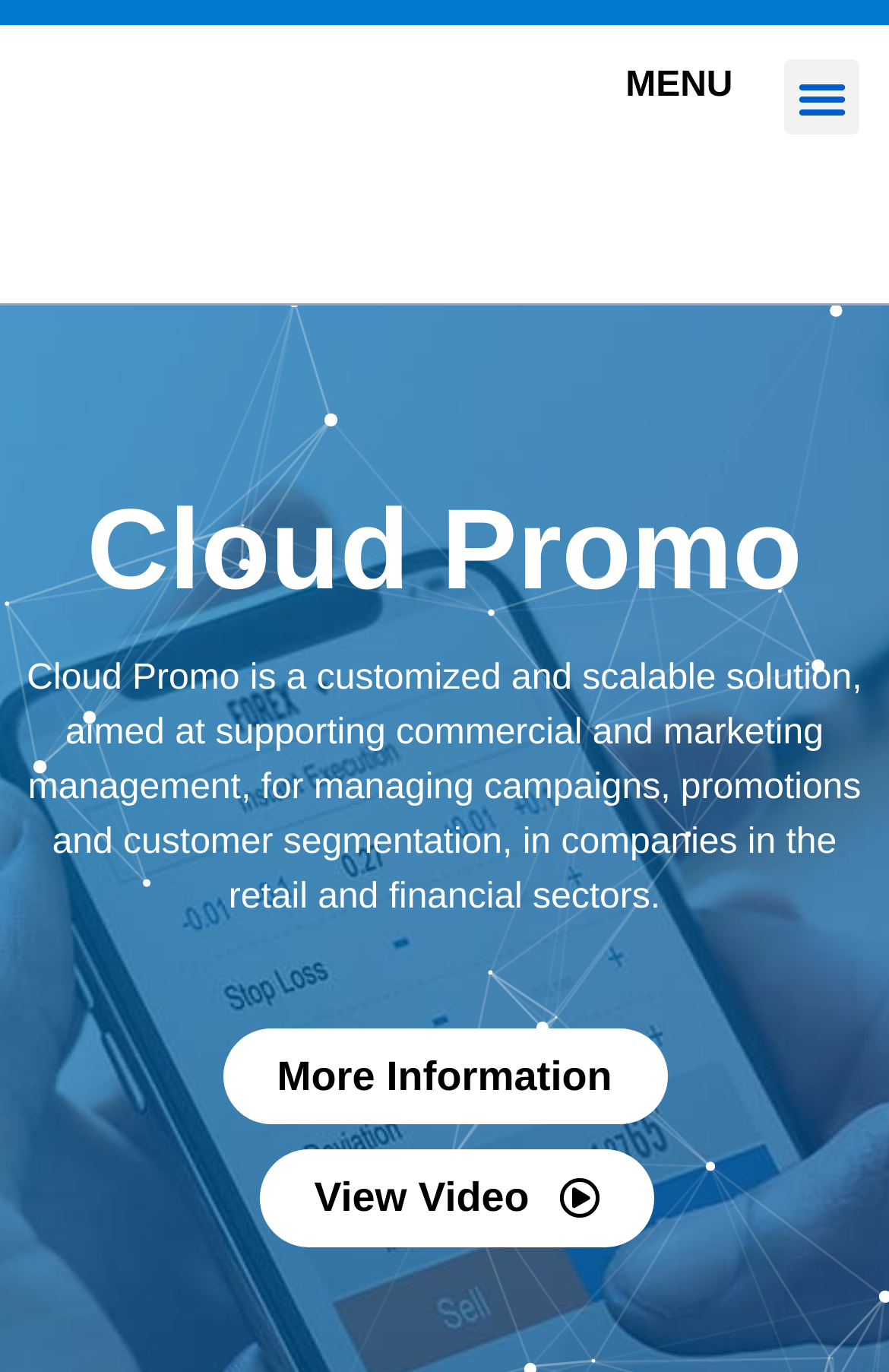Create a detailed summary of the webpage's content and design.

The webpage is about CloudTecnologías, a company that manufactures, develops, and improves high-tech software. At the top left of the page, there is a link with no text. To the right of this link, there is a "MENU" static text, followed by a "Menu Toggle" button. 

Below these elements, there is a heading titled "Cloud Promo". This heading is followed by a paragraph of text that describes Cloud Promo as a customized and scalable solution for managing campaigns, promotions, and customer segmentation in the retail and financial sectors.

Underneath this text, there are two links: "More Information" and "View Video". The "More Information" link is positioned slightly to the left of the "View Video" link.